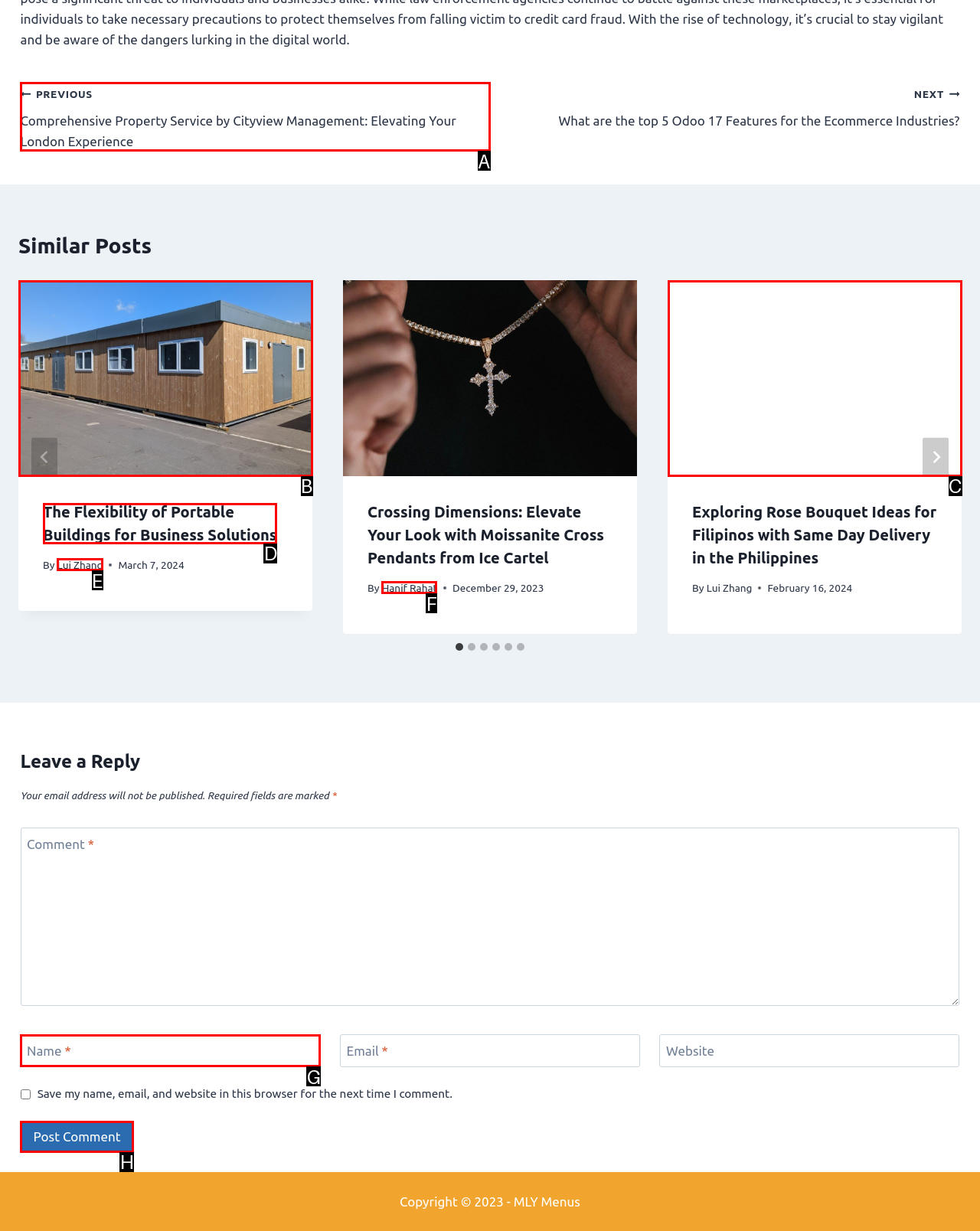Which option should you click on to fulfill this task: Go to the 'PREVIOUS' post? Answer with the letter of the correct choice.

A